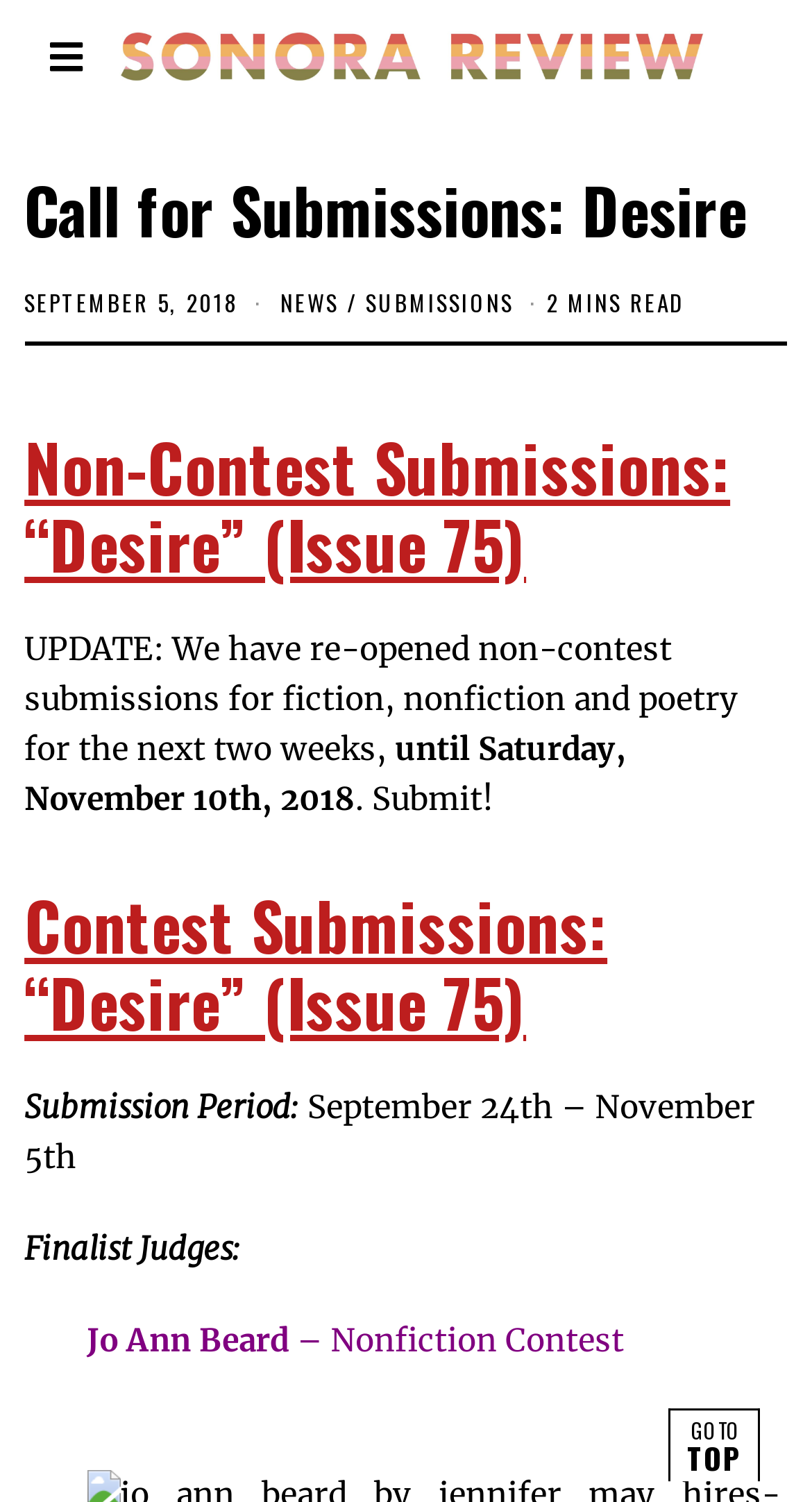Find and generate the main title of the webpage.

Call for Submissions: Desire